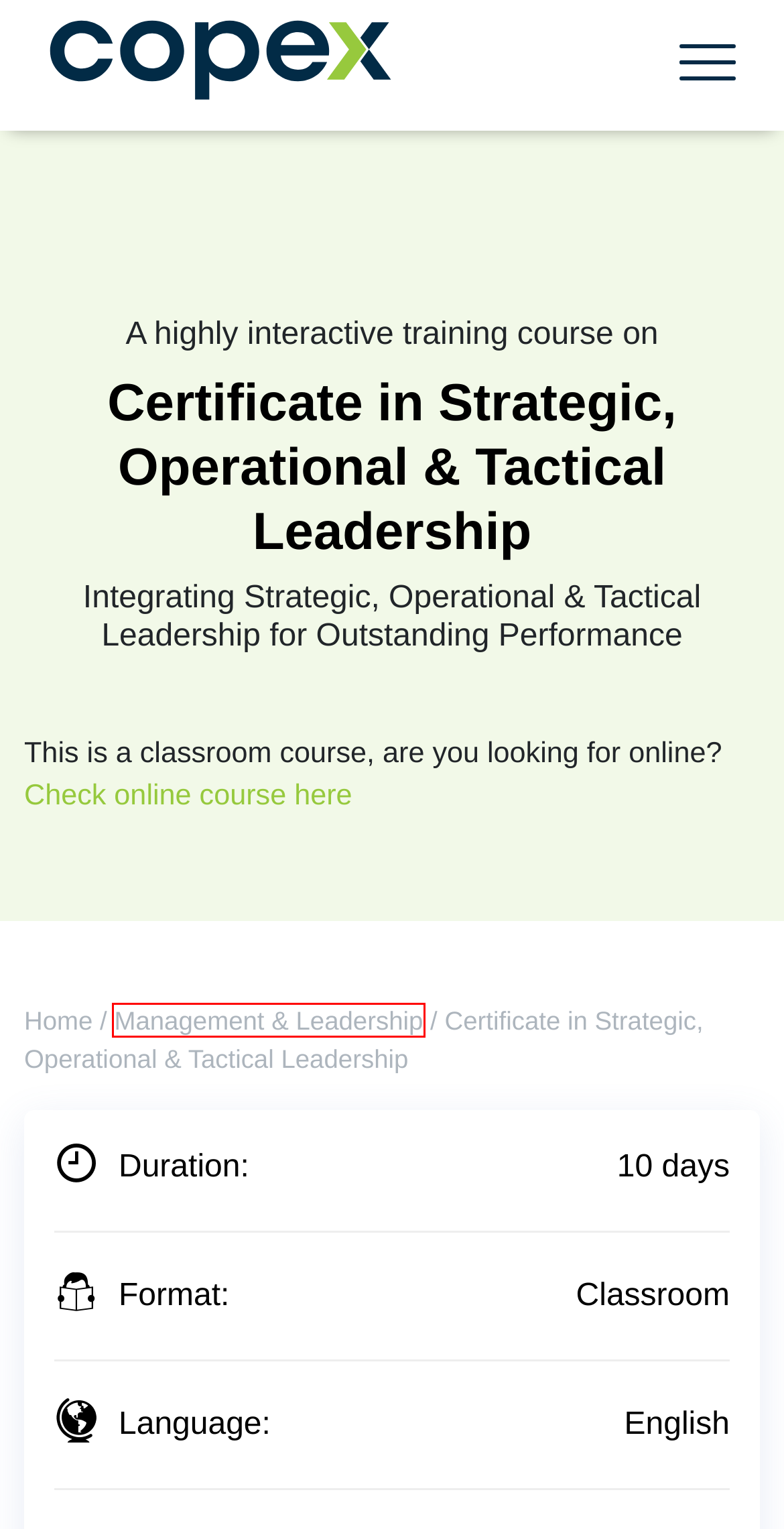Inspect the provided webpage screenshot, concentrating on the element within the red bounding box. Select the description that best represents the new webpage after you click the highlighted element. Here are the candidates:
A. Classroom Training Courses | Copex Training
B. COPEX Training Courses and Seminars | Dubai, Istanbul, London, USA, Kuala Lumpur
C. Online Training Courses | Copex Training
D. Sitemap | Copex Training
E. Training Course Calendar | Copex Training
F. Training Subjects | Copex Training
G. Management & Leadership Training Courses  | Copex Training
H. Training Venues | Copex Training

G